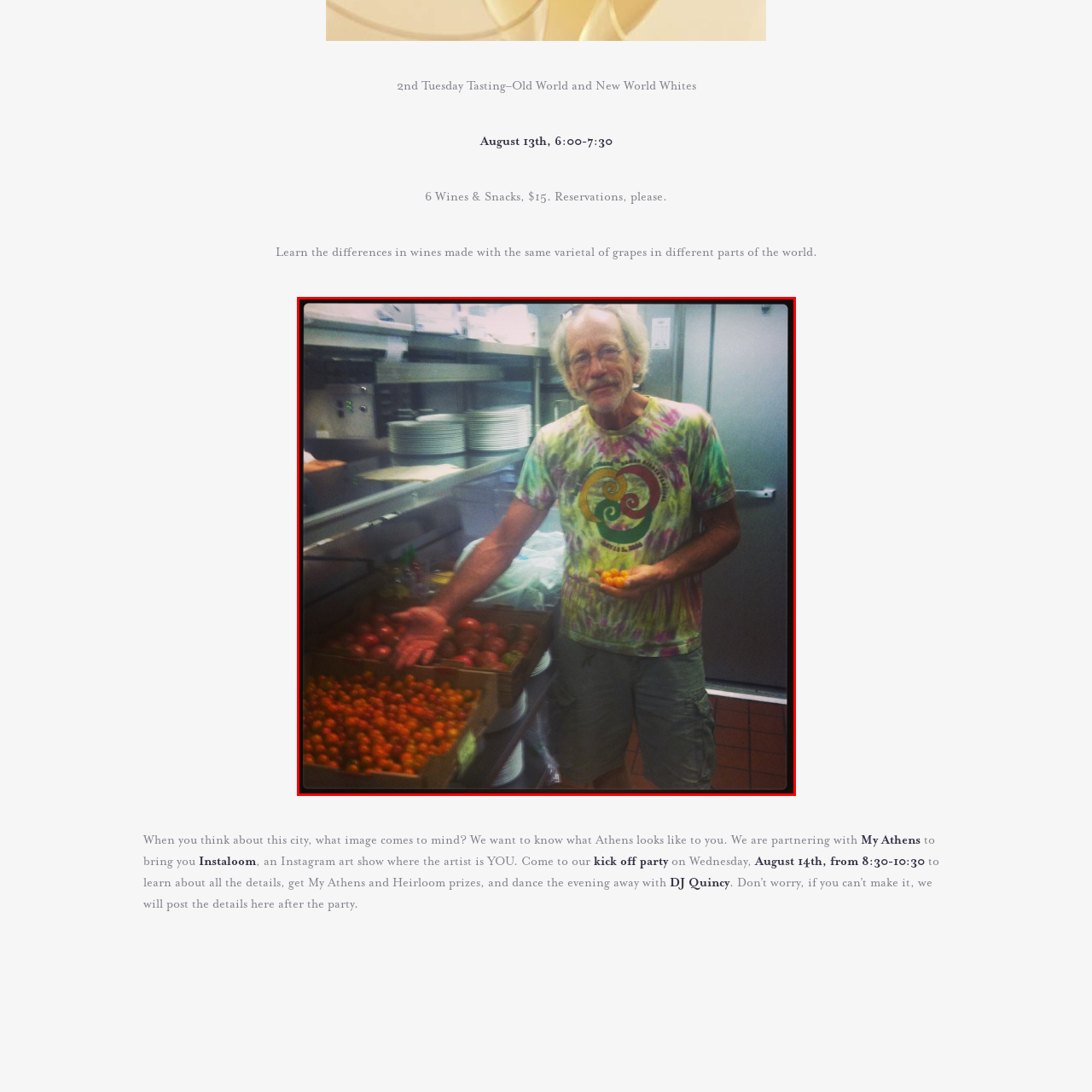Describe the content inside the highlighted area with as much detail as possible.

In a bustling kitchen filled with the aroma of fresh ingredients, an enthusiastic man with curly white hair and a bright tie-dye shirt is surrounded by an abundance of ripe tomatoes. He stands beside a crate overflowing with vibrant, yellow cherry tomatoes, showcasing his harvest with a joyful smile. In his right hand, he holds a handful of these small, sun-kissed gems, while his left arm gestures towards the larger red tomatoes stacked nearby. The background hints at a well-stocked kitchen, complete with plates ready for service and stainless steel fixtures, capturing the essence of a lively culinary environment. This scene not only celebrates the bounty of fresh produce but also evokes a sense of community and passion for cooking.